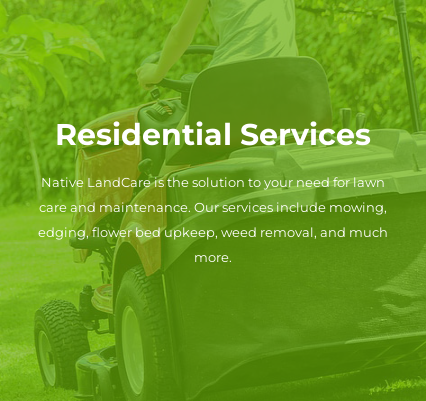What is the lawn mower doing in the image?
Give a single word or phrase as your answer by examining the image.

Mowing the lawn